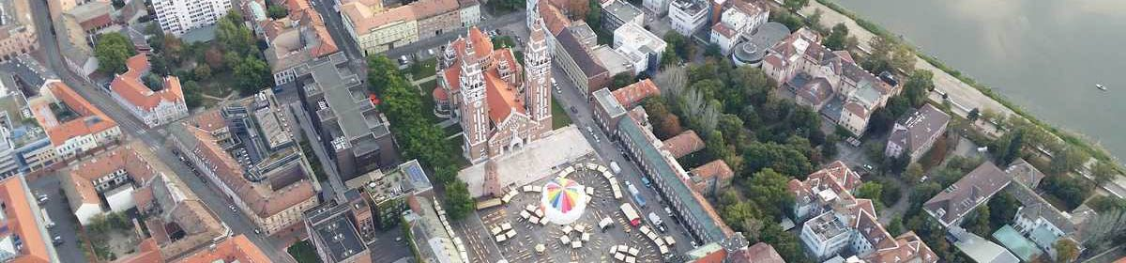Describe all the elements visible in the image meticulously.

The image showcases an aerial view of a vibrant urban setting, prominently featuring a central square where a colorful hot air balloon and market stalls are located. Surrounding the square, you can see a mix of architecture, including a stunning church characterized by its tall spires, and various residential and commercial buildings. The scene is enhanced by the lush greenery that lines the area, suggesting a blend of natural beauty amidst the urban landscape. In the background, a serene river flows, adding to the picturesque quality of this lively atmosphere, likely resembling a hub of activity during a local festival or event, such as the Central European Cup Hot Air Balloon Competition. This event not only celebrates ballooning but also fosters community engagement through various activities in the town.